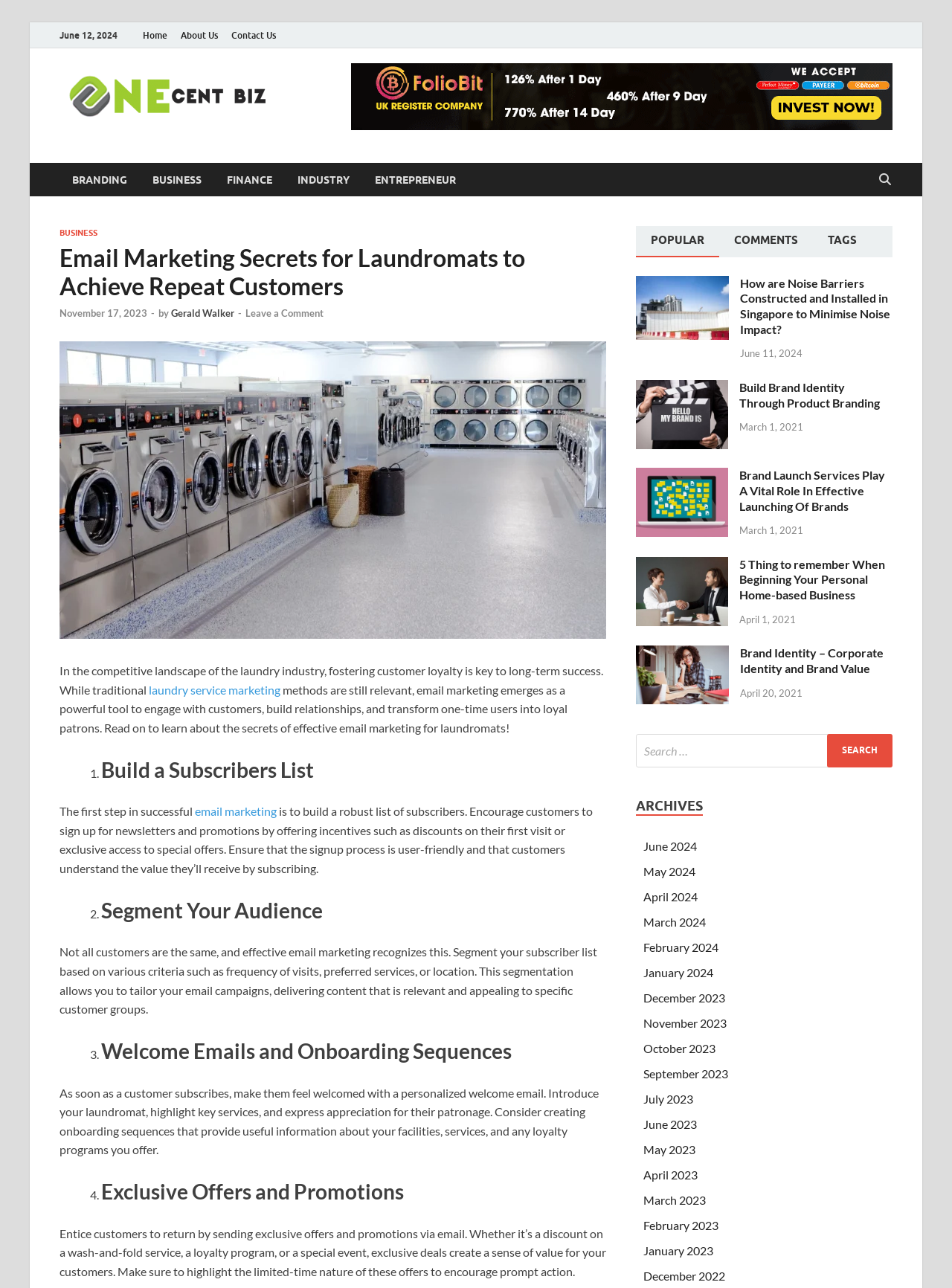Summarize the webpage with a detailed and informative caption.

This webpage is about email marketing secrets for laundromats to achieve repeat customers. At the top, there is a navigation bar with links to "Home", "About Us", and "Contact Us". Below this, there is a logo and a link to "One Cent Biz" with an image. To the right of this, there is a section with links to different categories, including "BRANDING", "BUSINESS", "FINANCE", "INDUSTRY", and "ENTREPRENEUR".

The main content of the page is an article with the title "Email Marketing Secrets for Laundromats to Achieve Repeat Customers". The article is divided into sections, each with a heading and a list marker (e.g. "1.", "2.", etc.). The sections discuss different aspects of email marketing, such as building a subscribers list, segmenting the audience, and creating welcome emails and onboarding sequences.

To the right of the article, there is a tab list with three tabs: "POPULAR", "COMMENTS", and "TAGS". The "POPULAR" tab is currently selected and displays a list of popular articles, each with a link, a heading, and a date. Below this, there is a search bar with a button to search for specific content.

At the bottom of the page, there is a button with a search icon and a link to leave a comment.